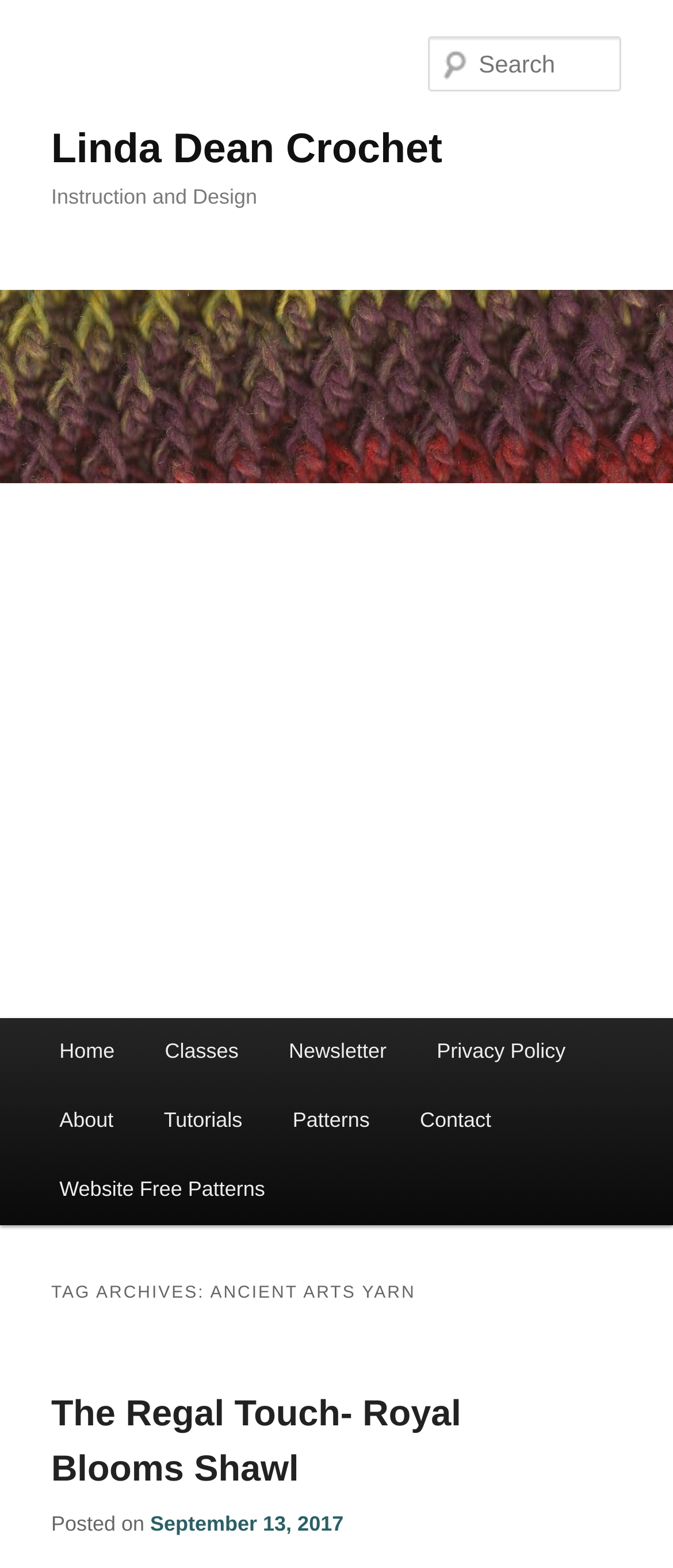Write an extensive caption that covers every aspect of the webpage.

The webpage is about Linda Dean Crochet, specifically the Ancient Arts Yarn Archives. At the top, there are two skip links, one for primary content and one for secondary content. Below these links, the main heading "Linda Dean Crochet" is displayed, with a link to the same name. 

To the right of the main heading, there is another heading "Instruction and Design". Below these headings, a large image of "Linda Dean Crochet" takes up the full width of the page. 

On the top right, there is a search box with a label "Search". Below the image, there is an iframe containing an advertisement that spans the full width of the page. 

The main menu is located at the bottom left, with links to "Home", "Classes", "Newsletter", "Privacy Policy", "About", "Tutorials", "Patterns", "Contact", and "Website Free Patterns". 

On the right side of the page, there is a section with a heading "TAG ARCHIVES: ANCIENT ARTS YARN". Below this heading, there is a subheading "The Regal Touch- Royal Blooms Shawl" with a link to the same name. The post is dated "September 13, 2017", which is indicated by a time element.